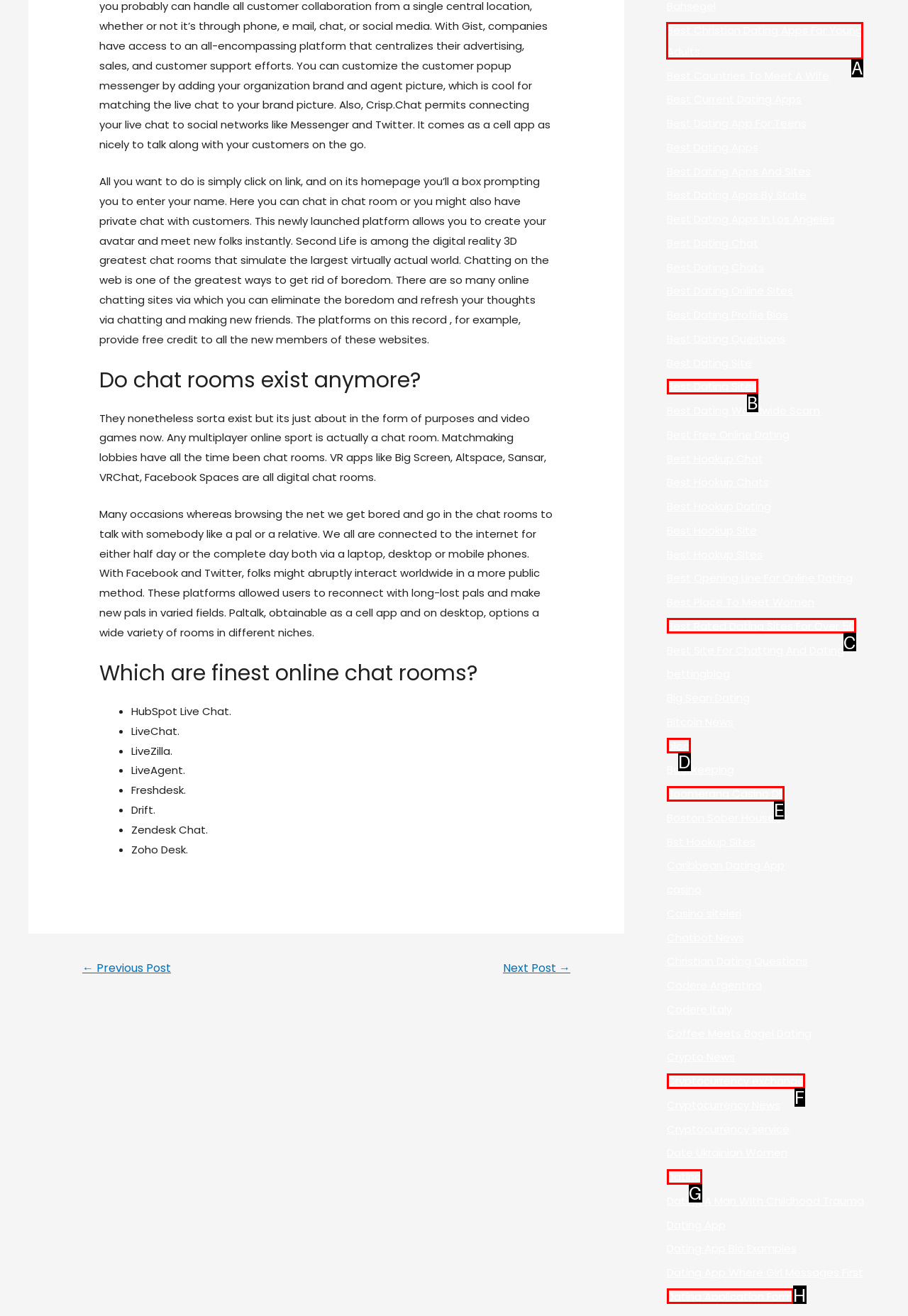To complete the task: Read about 'Best Christian Dating Apps For Young Adults', select the appropriate UI element to click. Respond with the letter of the correct option from the given choices.

A